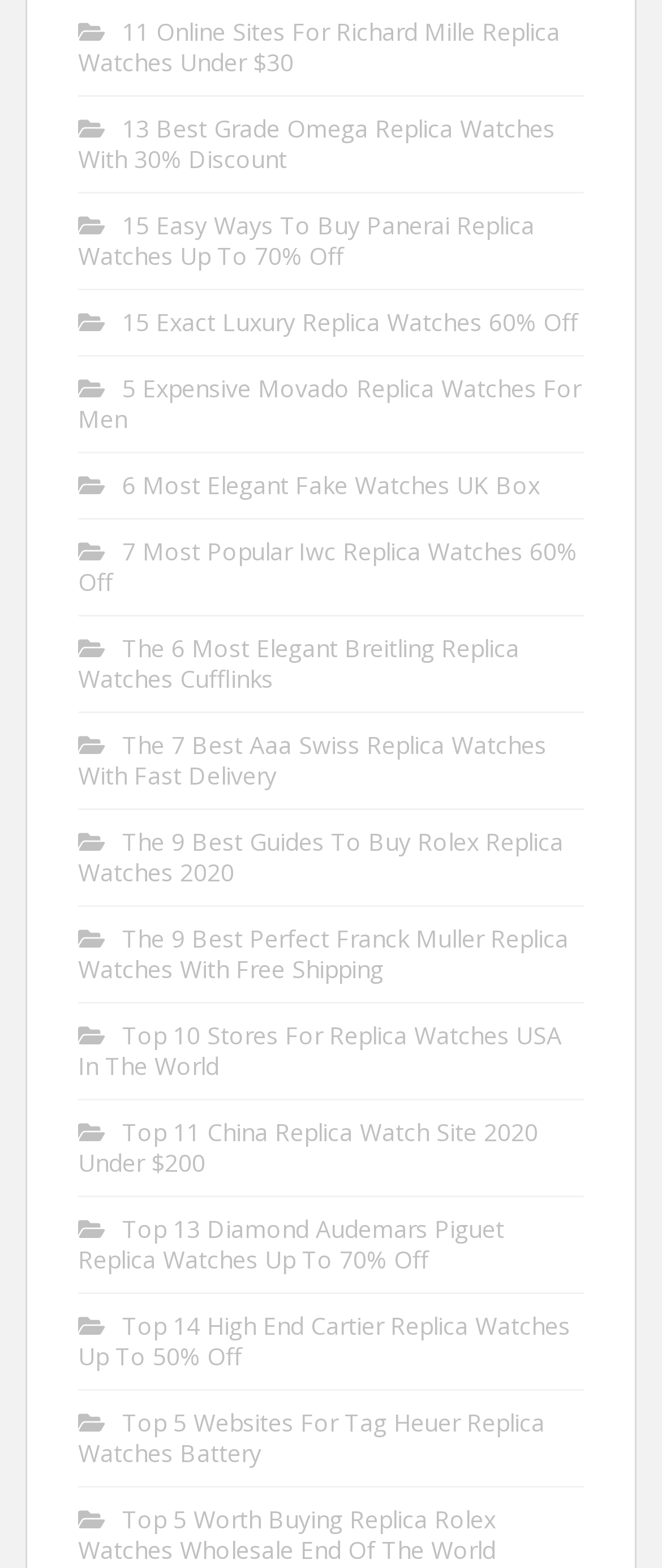Provide the bounding box coordinates of the section that needs to be clicked to accomplish the following instruction: "Browse the Iwc replica watches with 60% off."

[0.118, 0.341, 0.872, 0.381]